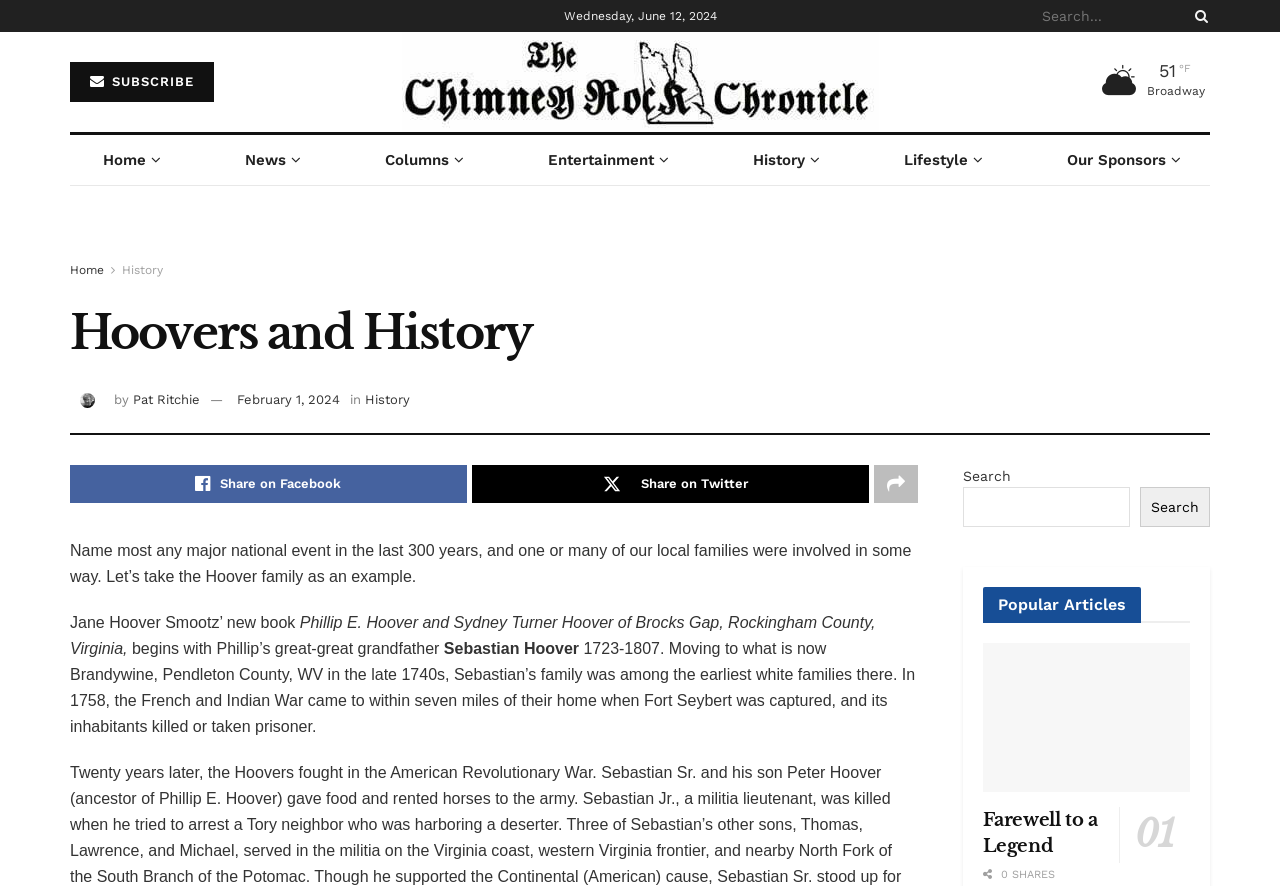What is the category of the article 'Farewell to a Legend'?
Refer to the image and provide a one-word or short phrase answer.

Popular Articles